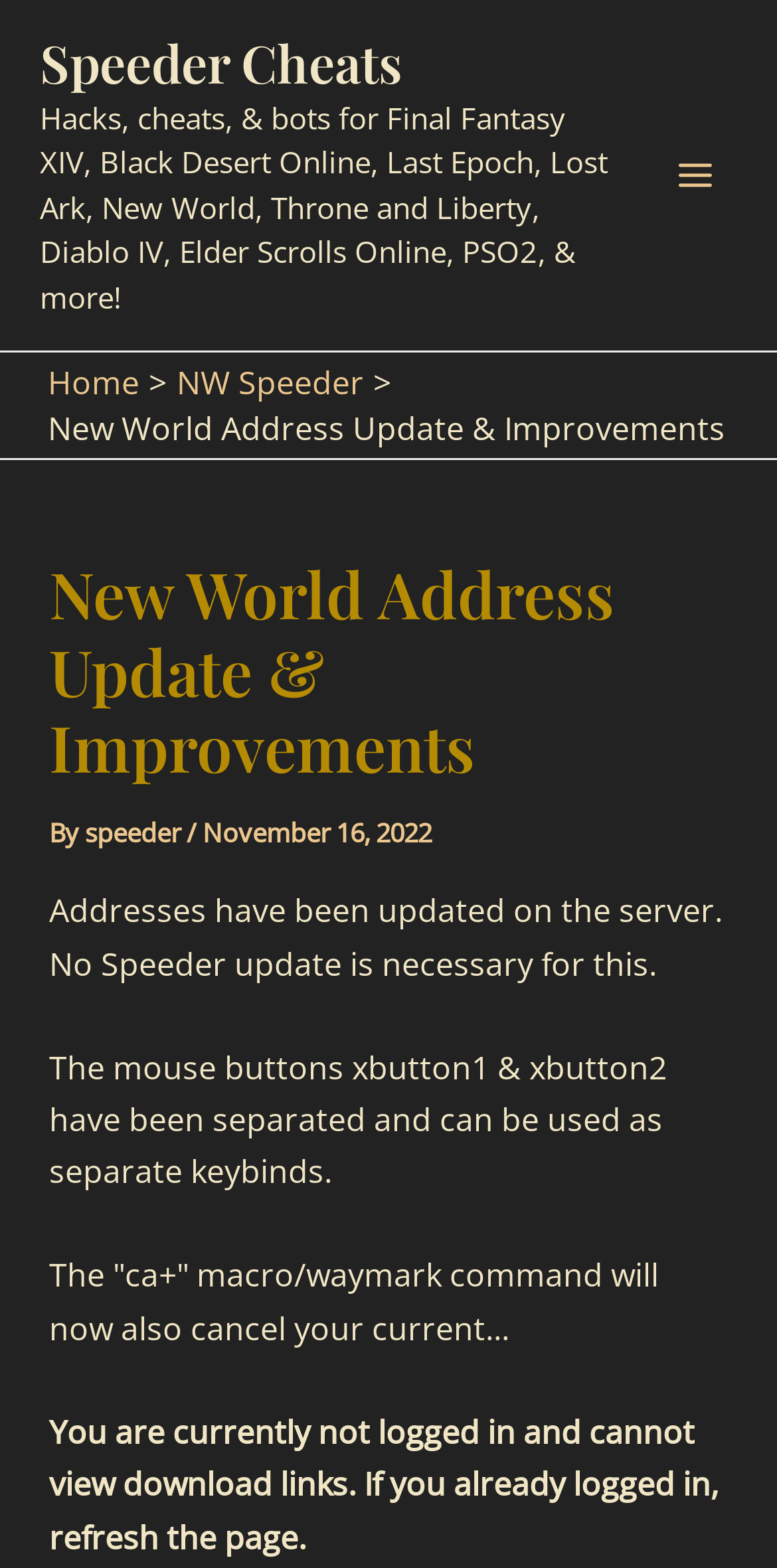Examine the screenshot and answer the question in as much detail as possible: What is the date of the latest update?

I found the date of the latest update by looking at the StaticText element with the text 'November 16, 2022' within the header element, which suggests that it is the date of the latest update or article.